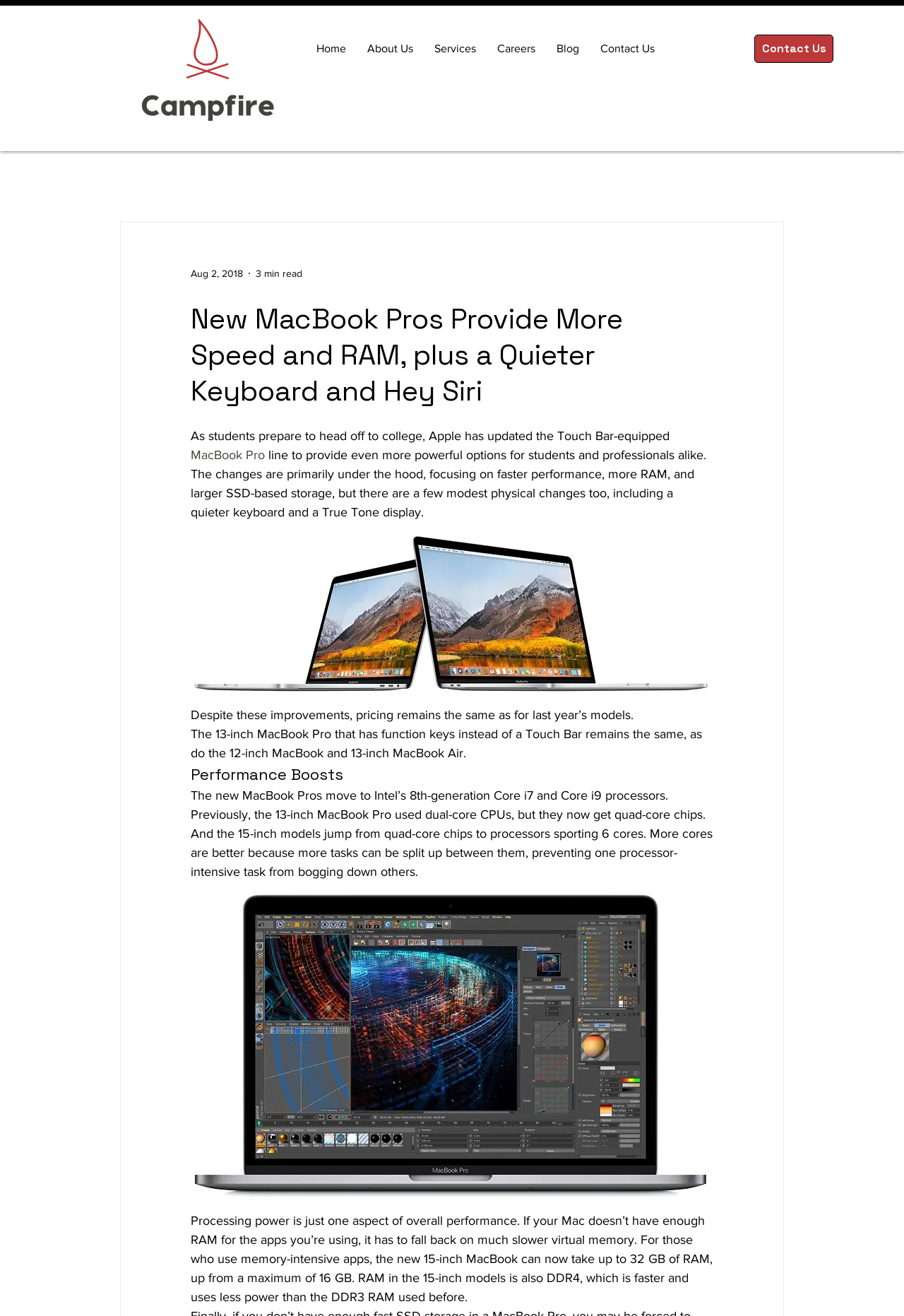Given the webpage screenshot, identify the bounding box of the UI element that matches this description: "Blog".

[0.604, 0.024, 0.652, 0.05]